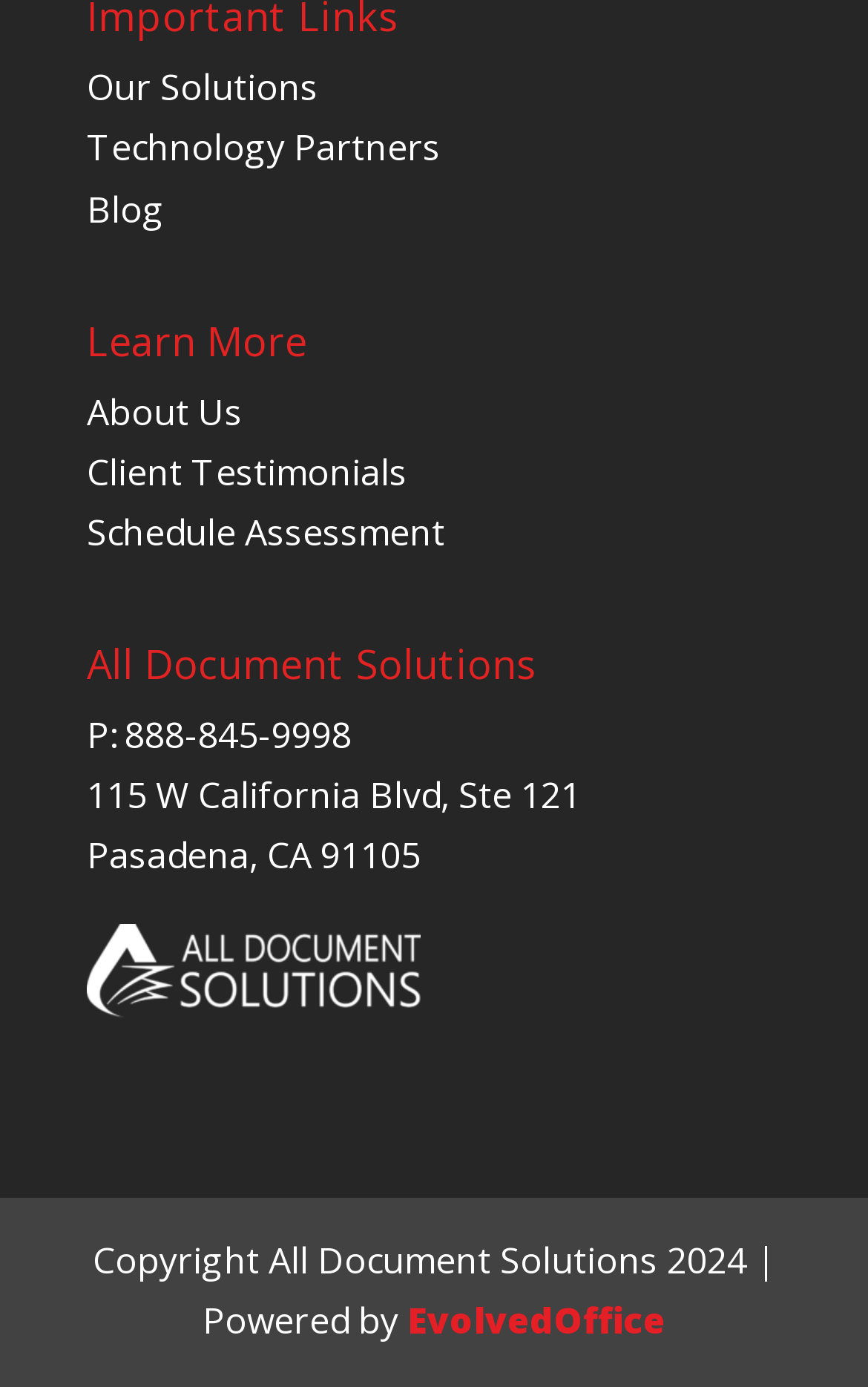Who powers the company's website? Based on the image, give a response in one word or a short phrase.

EvolvedOffice